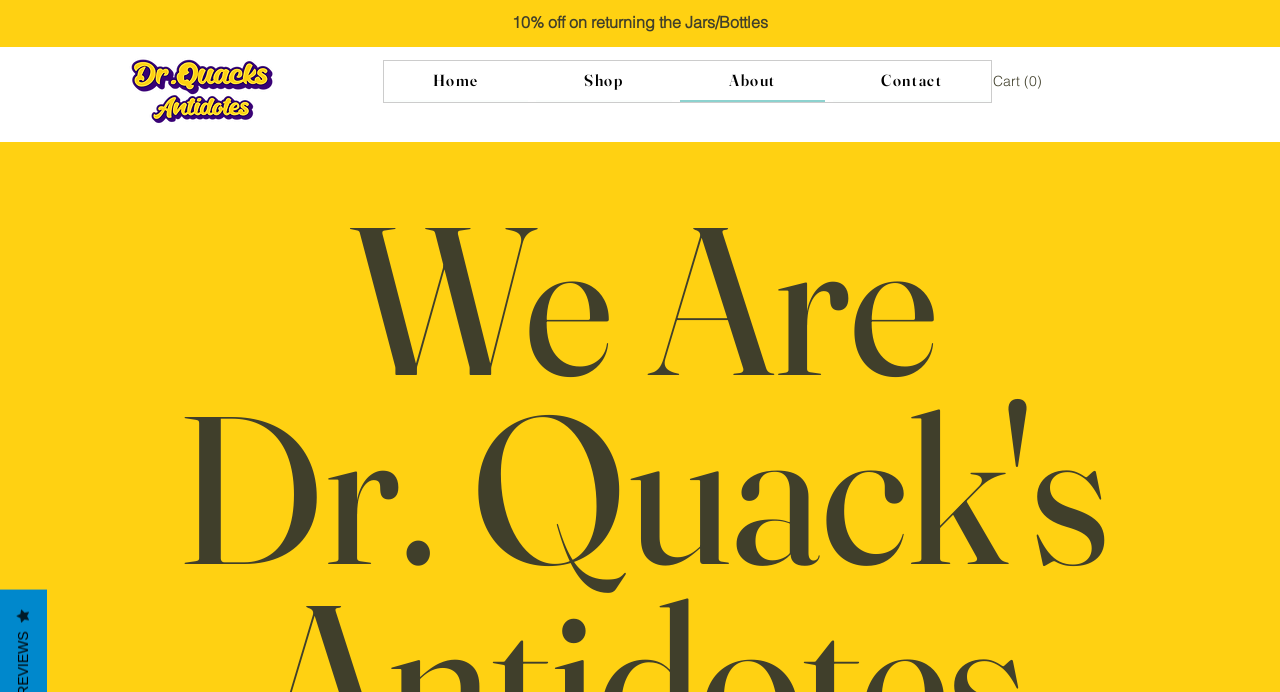Generate a detailed explanation of the webpage's features and information.

The webpage is about Dr. Quack's Antidotes, a brand founded by a specific individual. At the top-right corner, there is a small iframe displaying visitor analytics. Below it, a promotional message is displayed, offering 10% off on returning jars or bottles. 

On the top-left side, the brand logo of Dr. Quack's Antidotes is shown, featuring a yellow and purple design. Next to the logo, a "Quack Quack" element is placed. 

On the top-right side, a cart button is located, indicating that it has 0 items. The cart button contains an SVG element with parentheses around the item count. 

The main navigation menu is situated below the logo and cart button, spanning across the top section of the page. The menu consists of five links: Home, Shop, About, and Contact. The About link is currently selected.